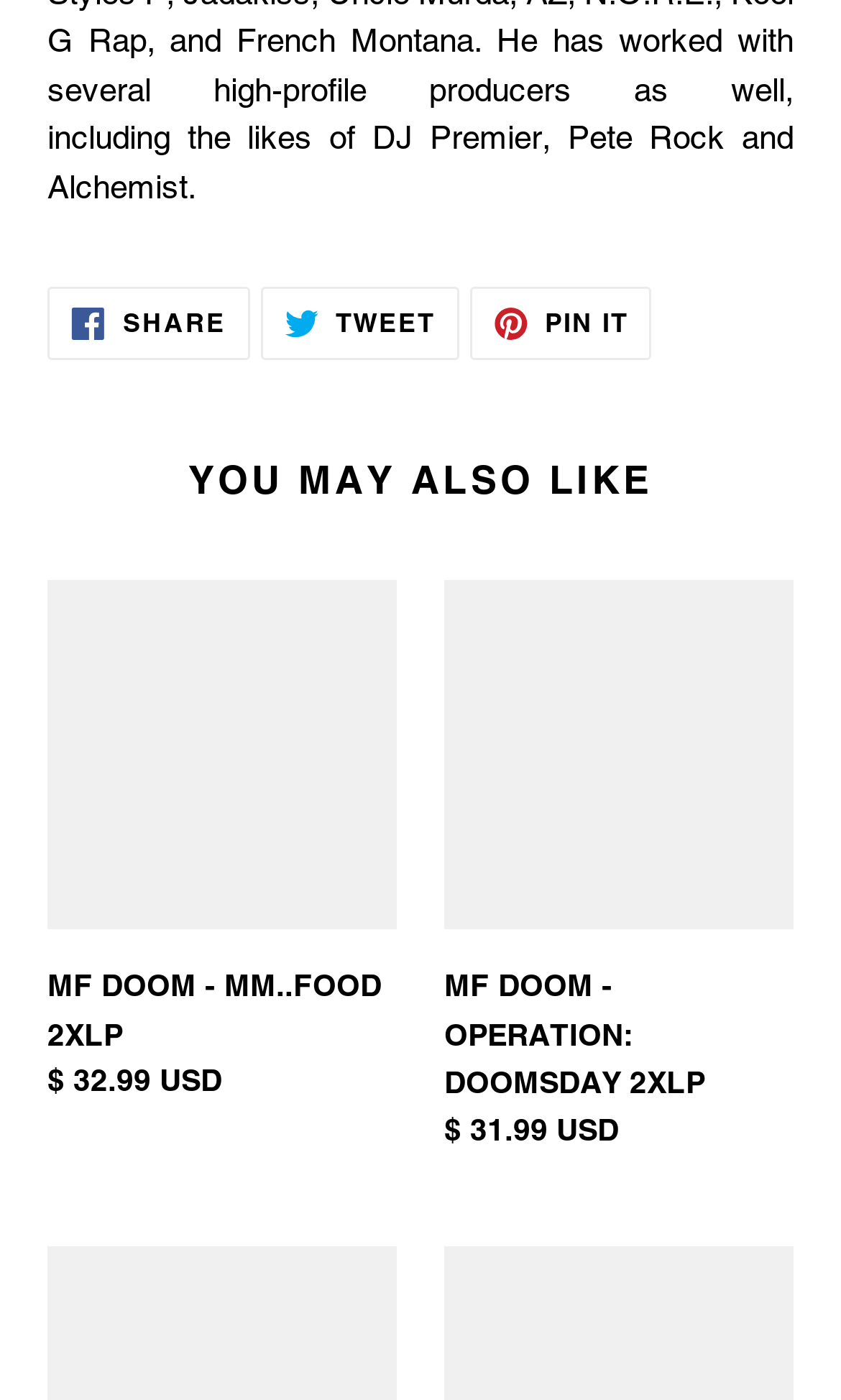What is the name of the artist mentioned on the webpage?
Please give a detailed and elaborate answer to the question.

I found the name of the artist by looking at the links and description lists under the 'YOU MAY ALSO LIKE' heading, which mention 'MF DOOM' as the artist.